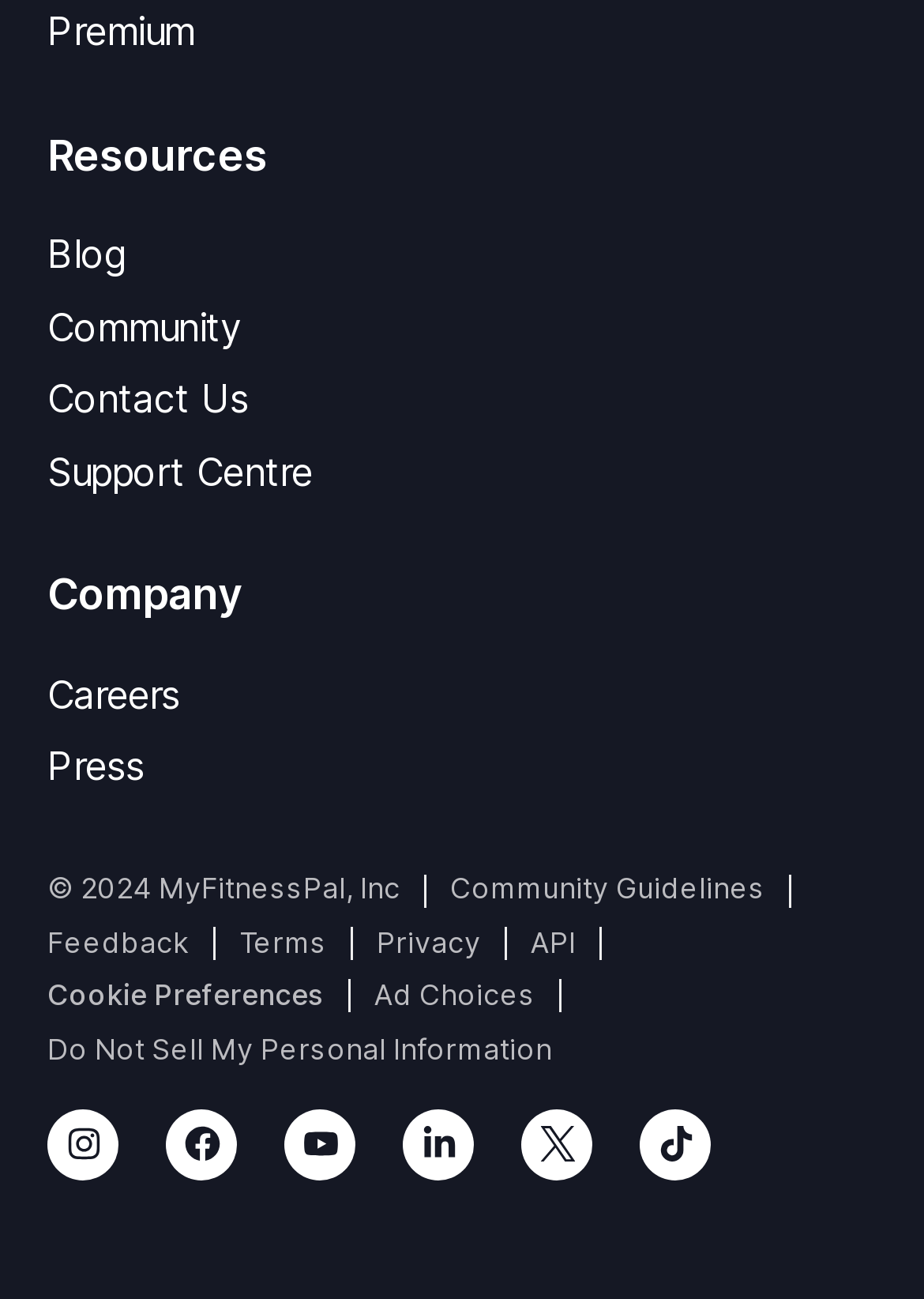Determine the bounding box for the UI element as described: "Contact Us". The coordinates should be represented as four float numbers between 0 and 1, formatted as [left, top, right, bottom].

[0.051, 0.287, 0.949, 0.328]